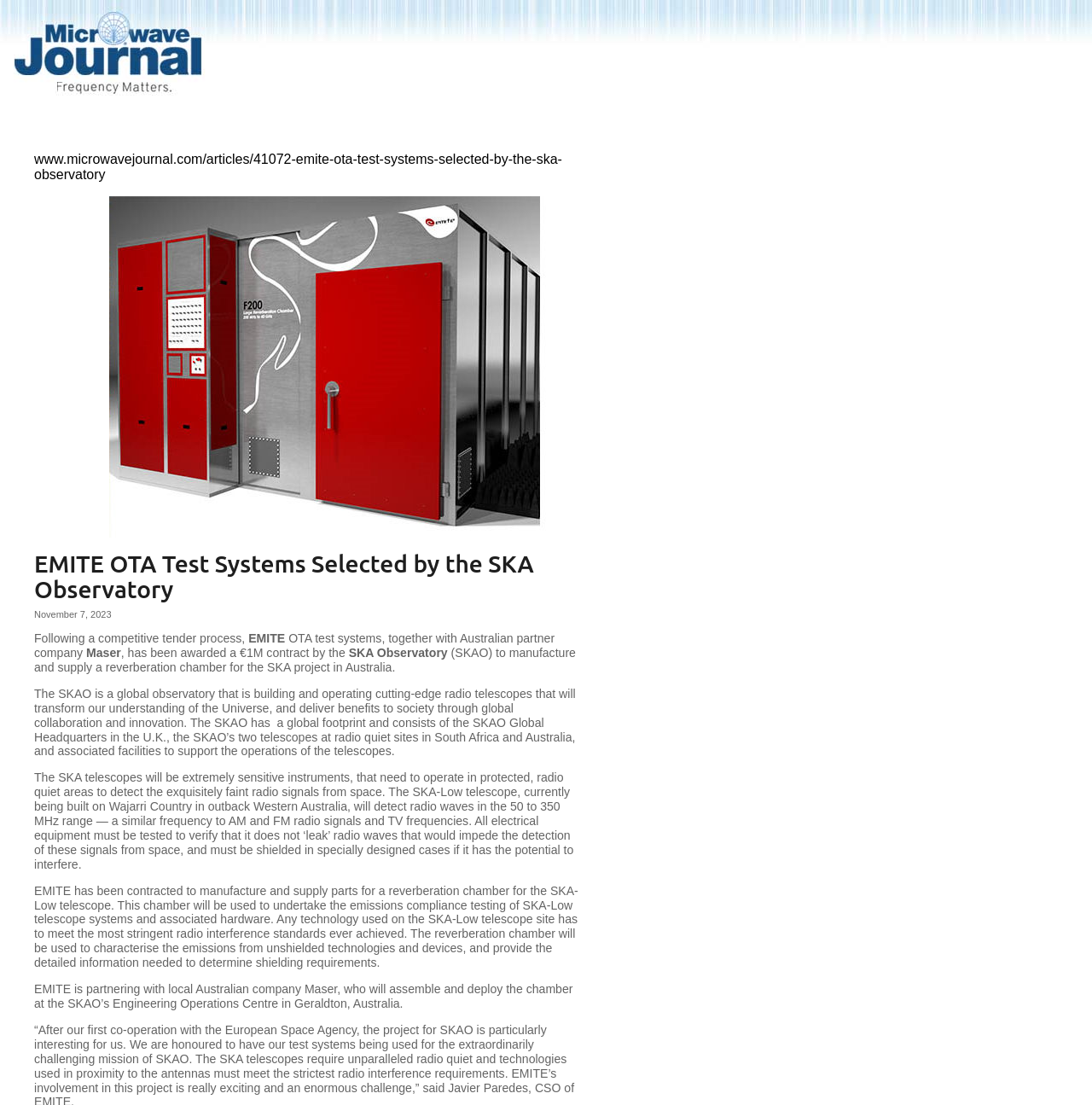What is the purpose of the reverberation chamber?
Please provide an in-depth and detailed response to the question.

The answer can be found in the paragraph that starts with 'EMITE has been contracted to manufacture and supply parts for a reverberation chamber,' where it is mentioned that 'This chamber will be used to undertake the emissions compliance testing of SKA-Low telescope systems and associated hardware'.